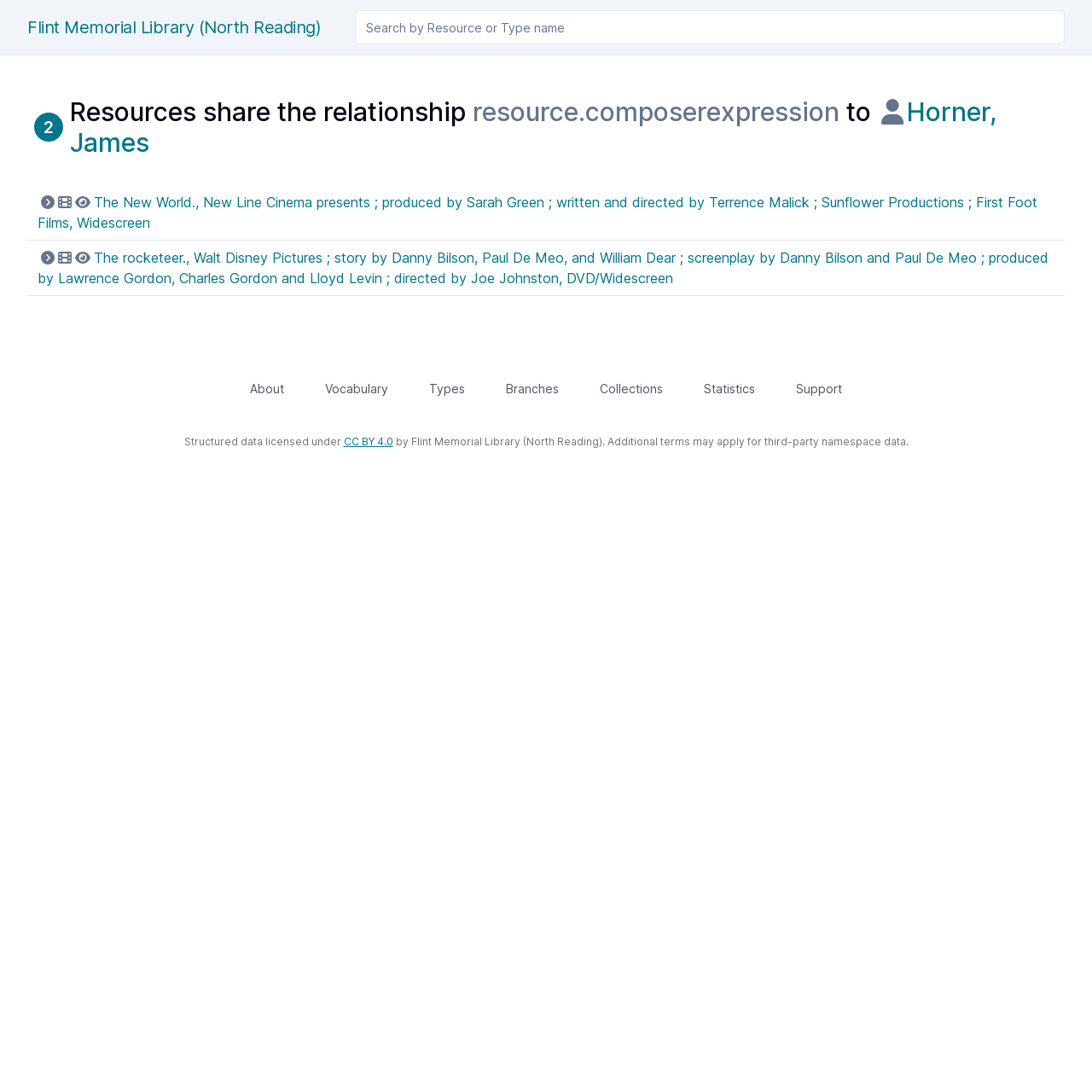Find the bounding box of the UI element described as follows: "Horner, James".

[0.064, 0.088, 0.913, 0.145]